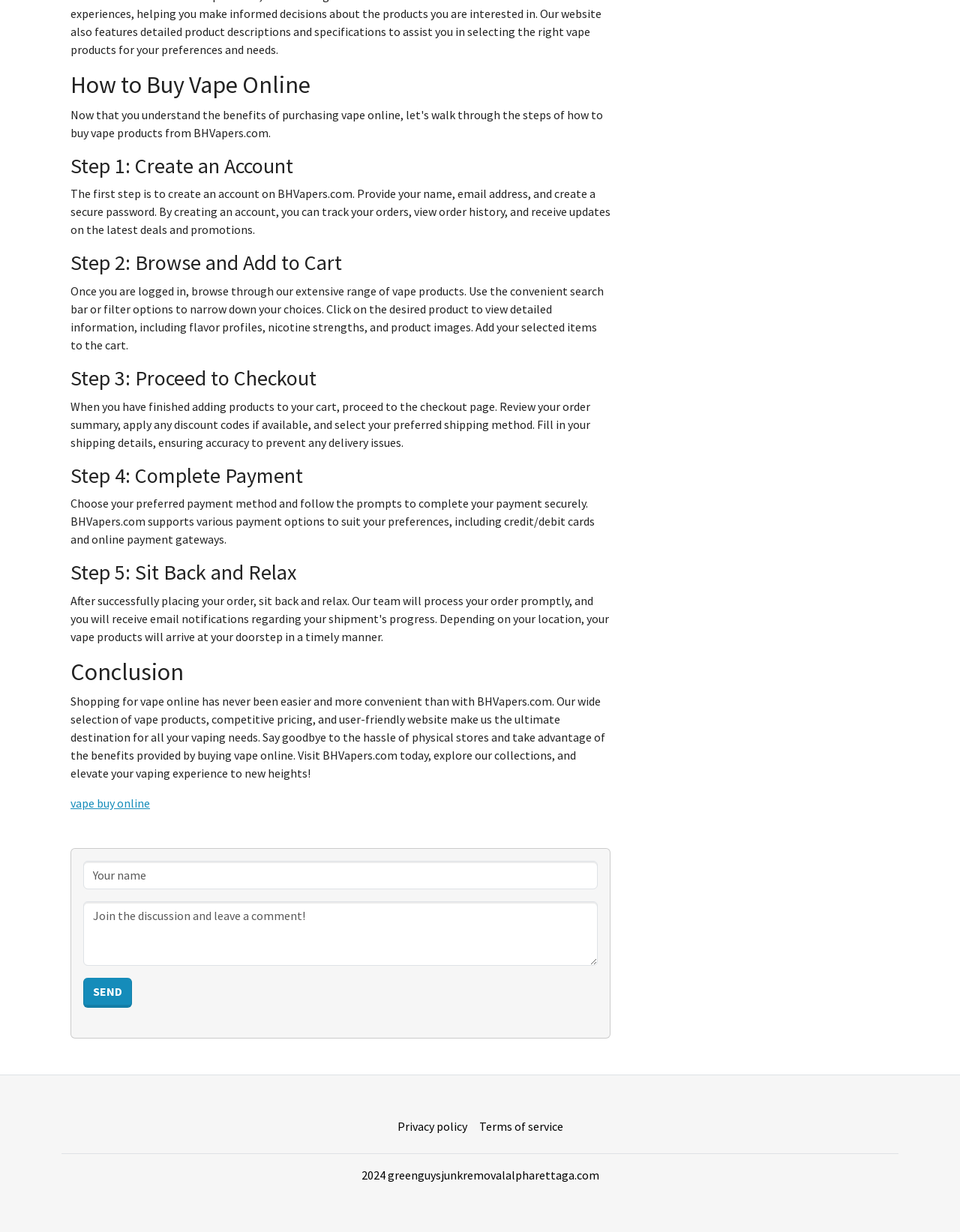Observe the image and answer the following question in detail: What is the first step to buy vape online?

According to the webpage, the first step to buy vape online is to create an account on BHVapers.com, which allows users to track their orders, view order history, and receive updates on the latest deals and promotions.